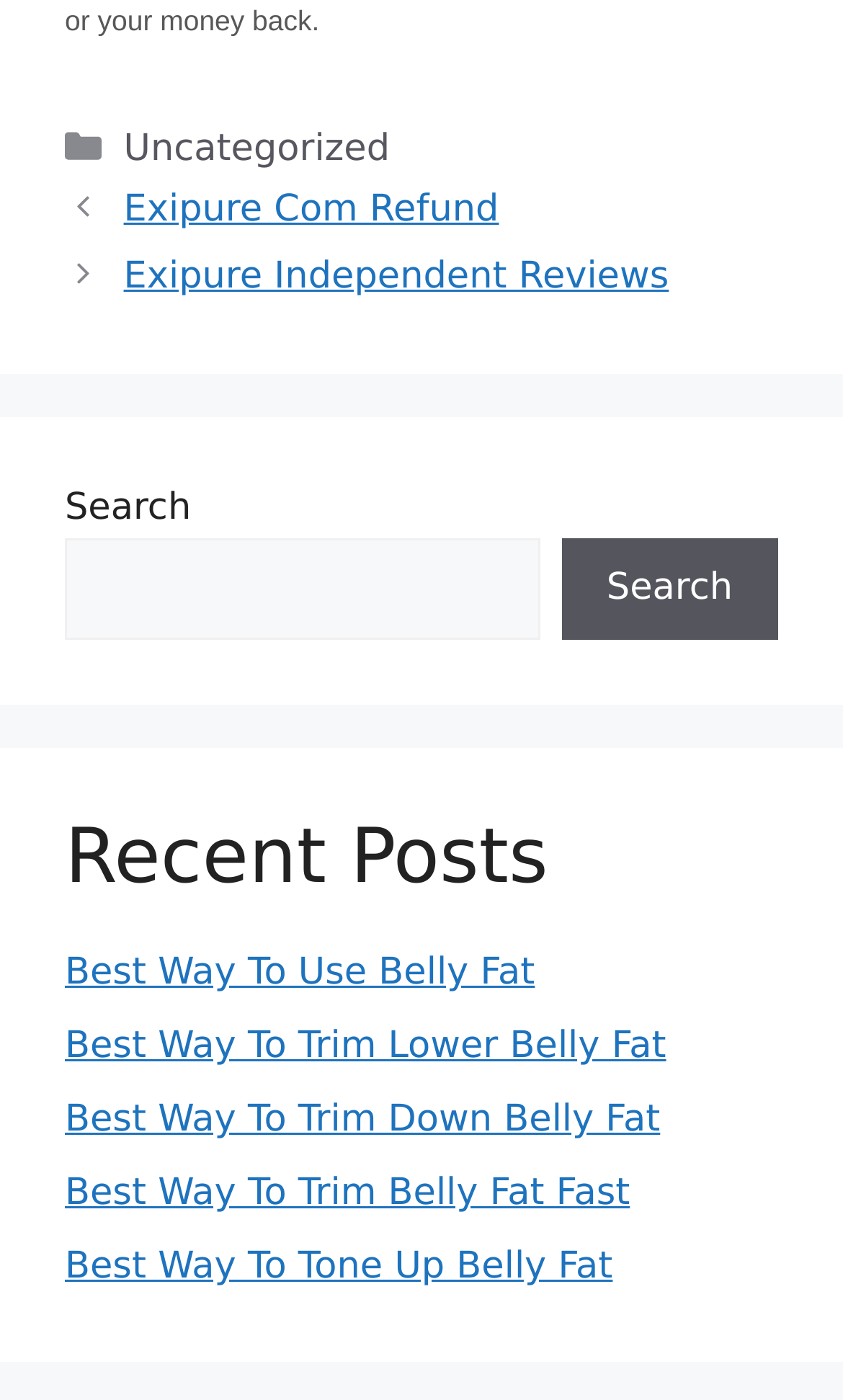Give a one-word or one-phrase response to the question:
What is the first recent post about?

Best Way To Use Belly Fat